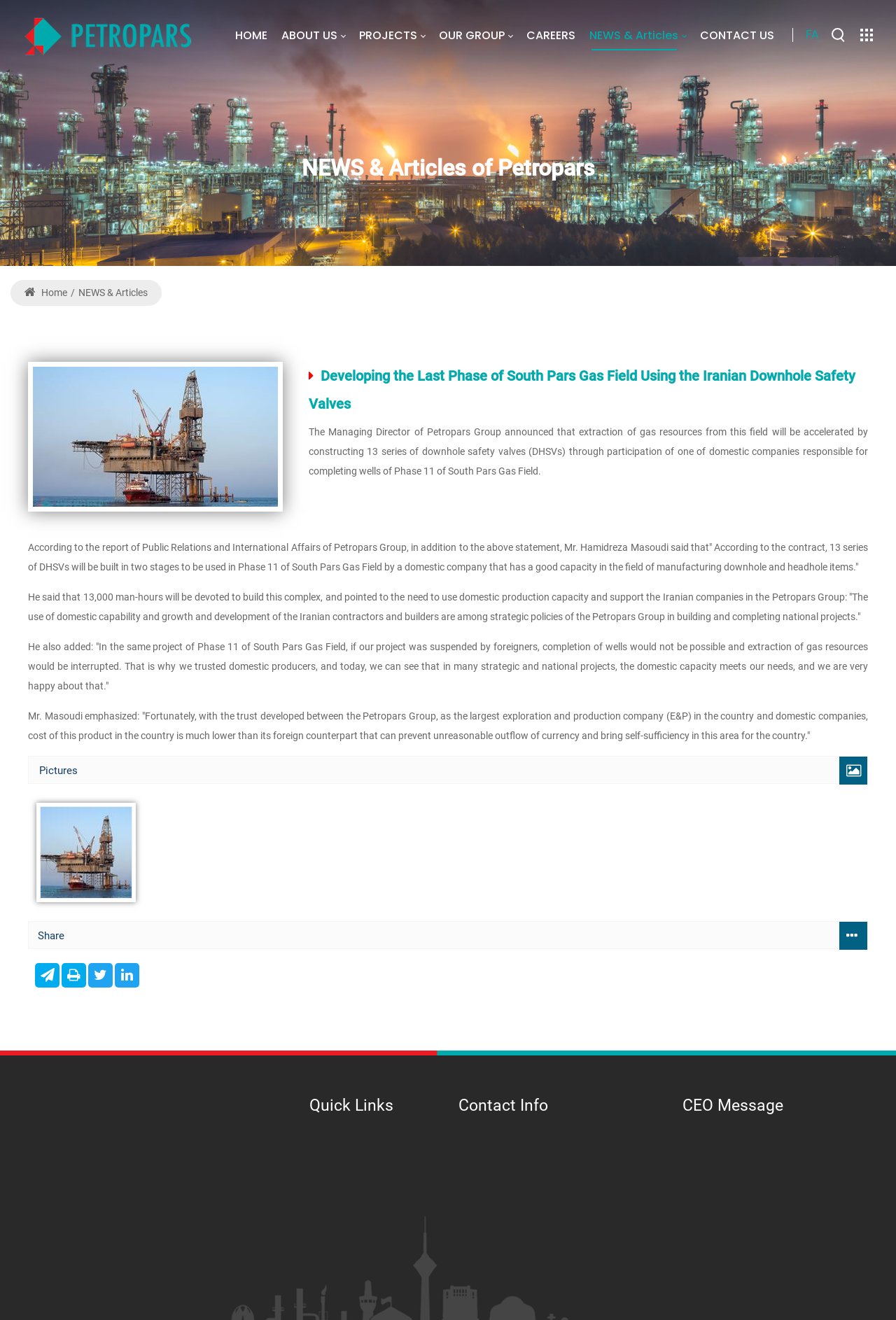How many man-hours will be devoted to building the complex?
Give a single word or phrase answer based on the content of the image.

13,000